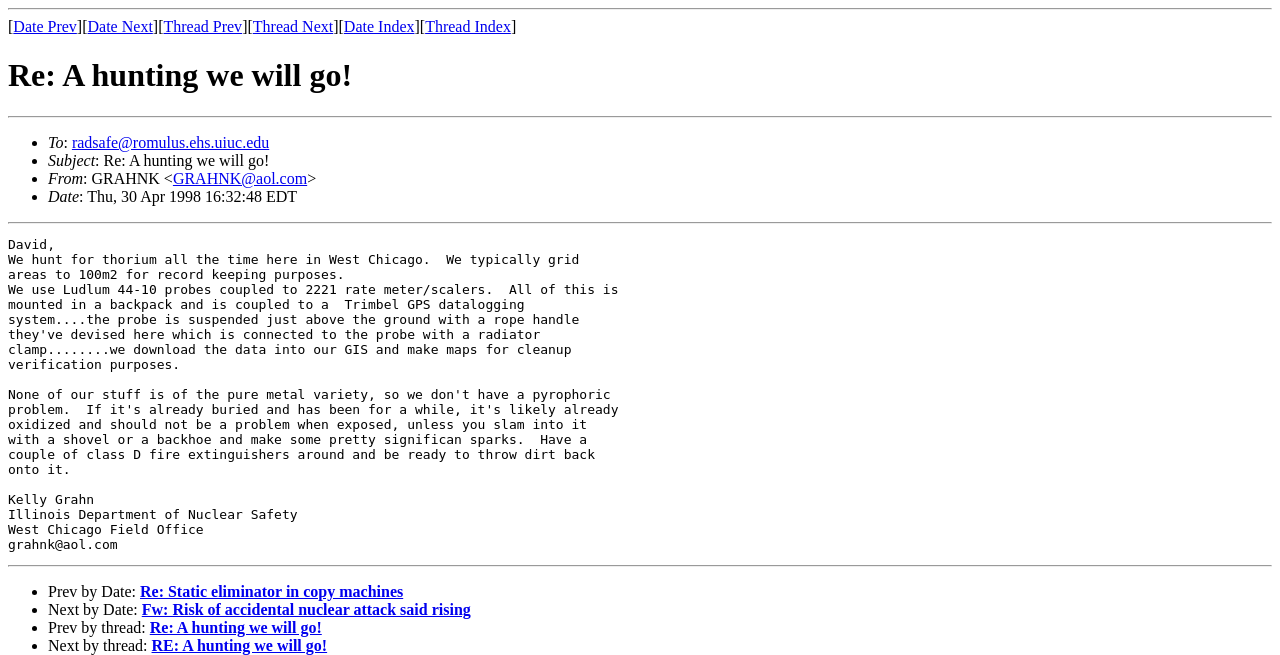Describe every aspect of the webpage in a detailed manner.

This webpage appears to be an archived email thread or forum post. At the top, there is a horizontal separator, followed by a series of links, including "Date Prev", "Date Next", "Thread Prev", and "Thread Next", which are aligned horizontally and take up about a quarter of the screen width. 

Below these links, there is a heading that reads "Re: A hunting we will go!", which spans the entire width of the screen. Another horizontal separator follows, dividing the page into two sections.

In the top section, there is a list of details about the email, including the recipient ("To"), subject, sender ("From"), and date. Each of these details is preceded by a bullet point and is arranged vertically.

In the bottom section, there are three lists of links, each preceded by a bullet point. The first list has links to previous and next emails by date, the second list has links to previous and next emails by thread, and the third list has links to specific email threads. These lists take up about half of the screen height.

There are no images on the page. The overall layout is dense and text-heavy, with a focus on providing links to navigate the email thread.